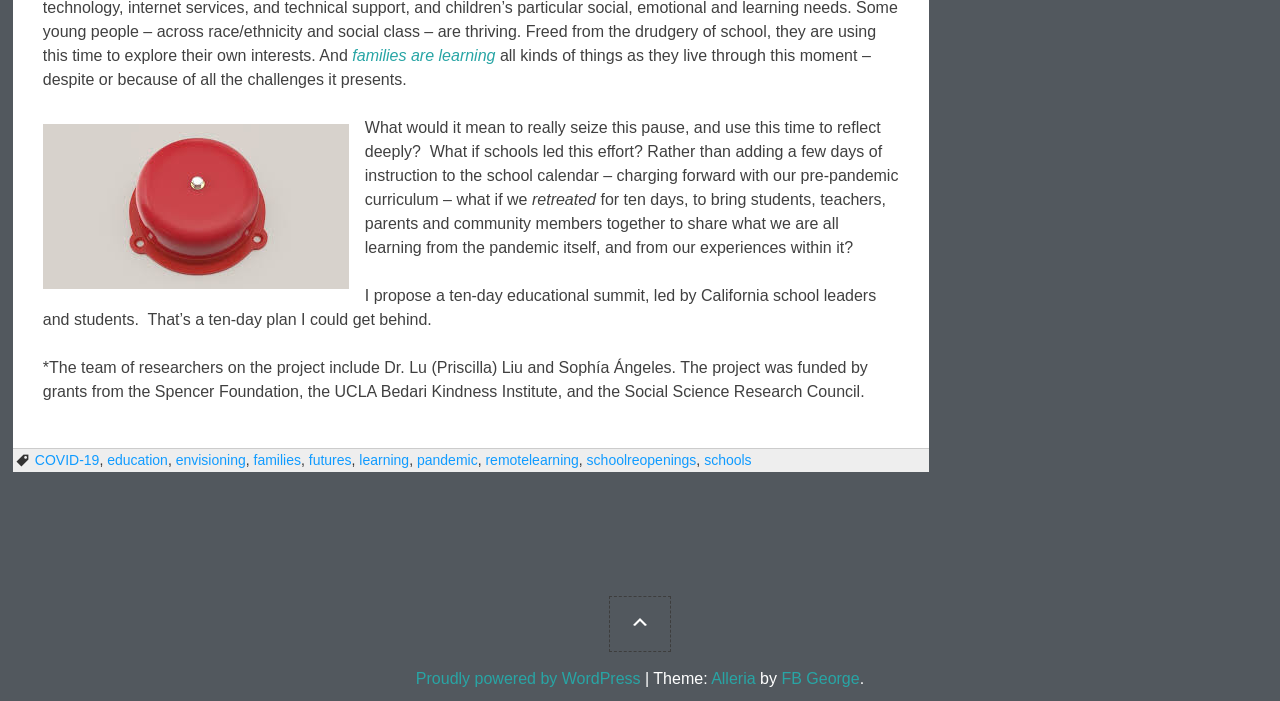Consider the image and give a detailed and elaborate answer to the question: 
What is the context of the phrase 'families are learning'?

The phrase 'families are learning' appears at the top of the webpage, suggesting that families are learning new things during the pandemic, and the webpage goes on to discuss the idea of seizing this pause to reflect deeply on the experiences and lessons learned.